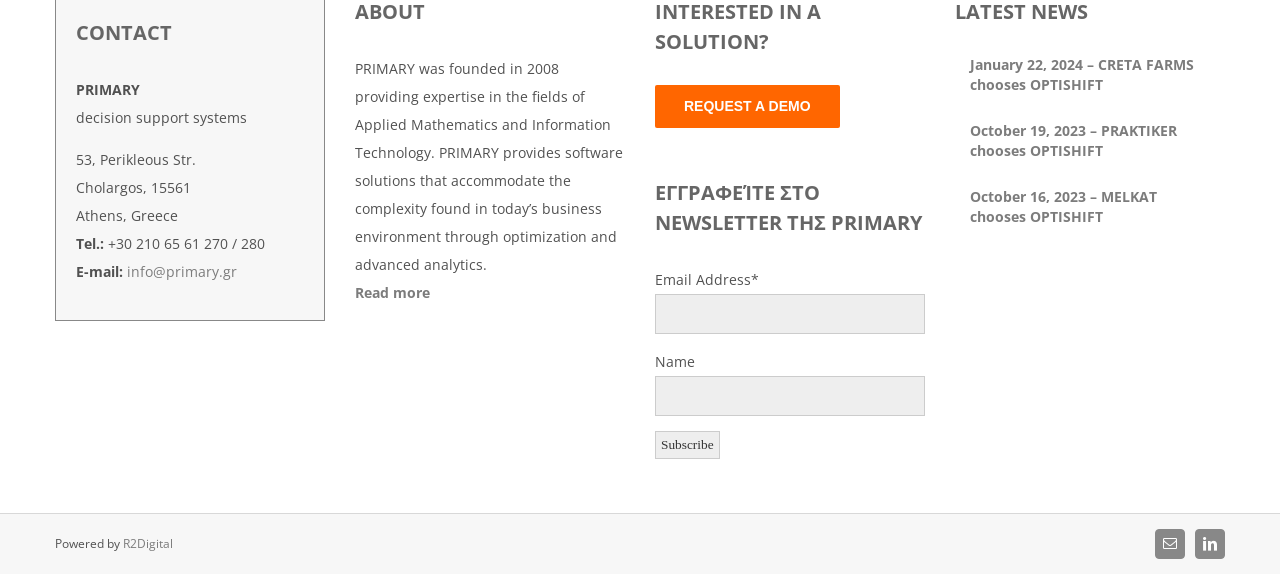Determine the bounding box coordinates of the region I should click to achieve the following instruction: "Read more about PRIMARY". Ensure the bounding box coordinates are four float numbers between 0 and 1, i.e., [left, top, right, bottom].

[0.277, 0.493, 0.336, 0.526]